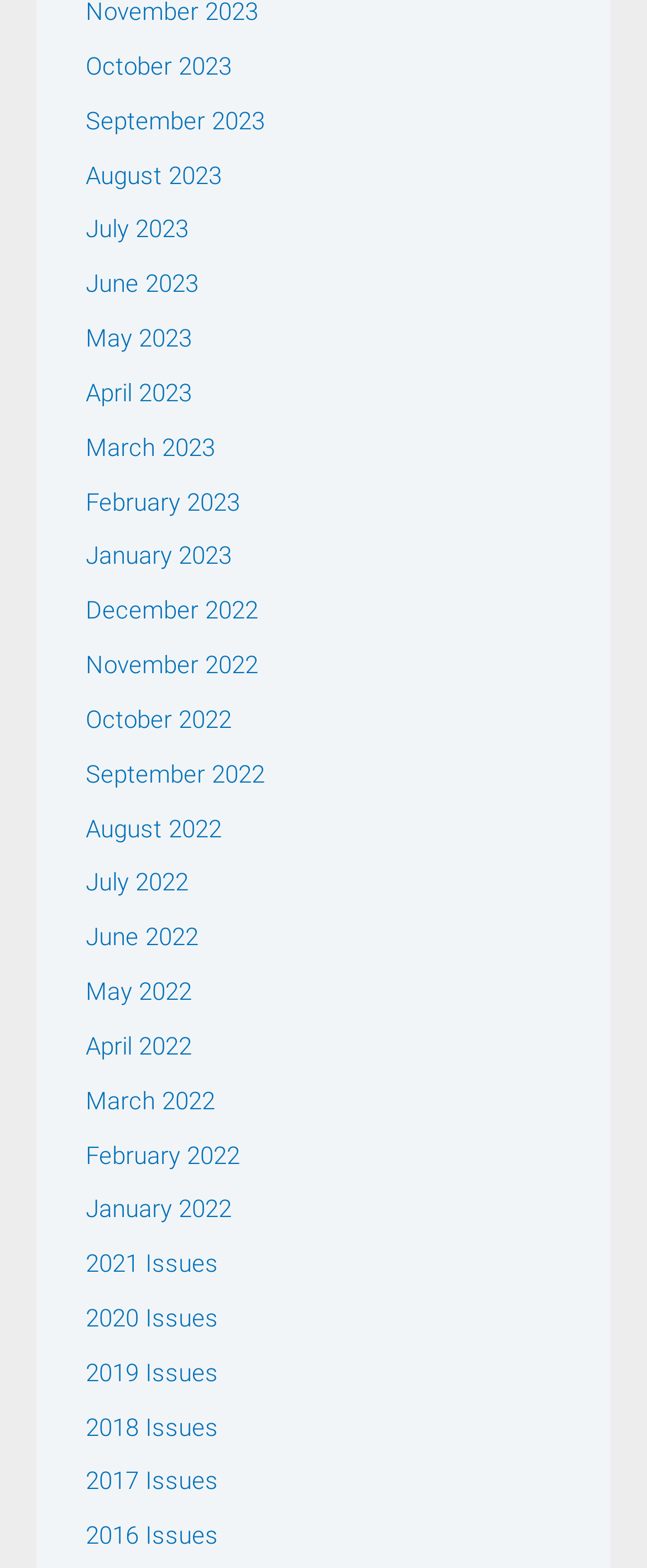Could you find the bounding box coordinates of the clickable area to complete this instruction: "view October 2023"?

[0.132, 0.033, 0.358, 0.052]